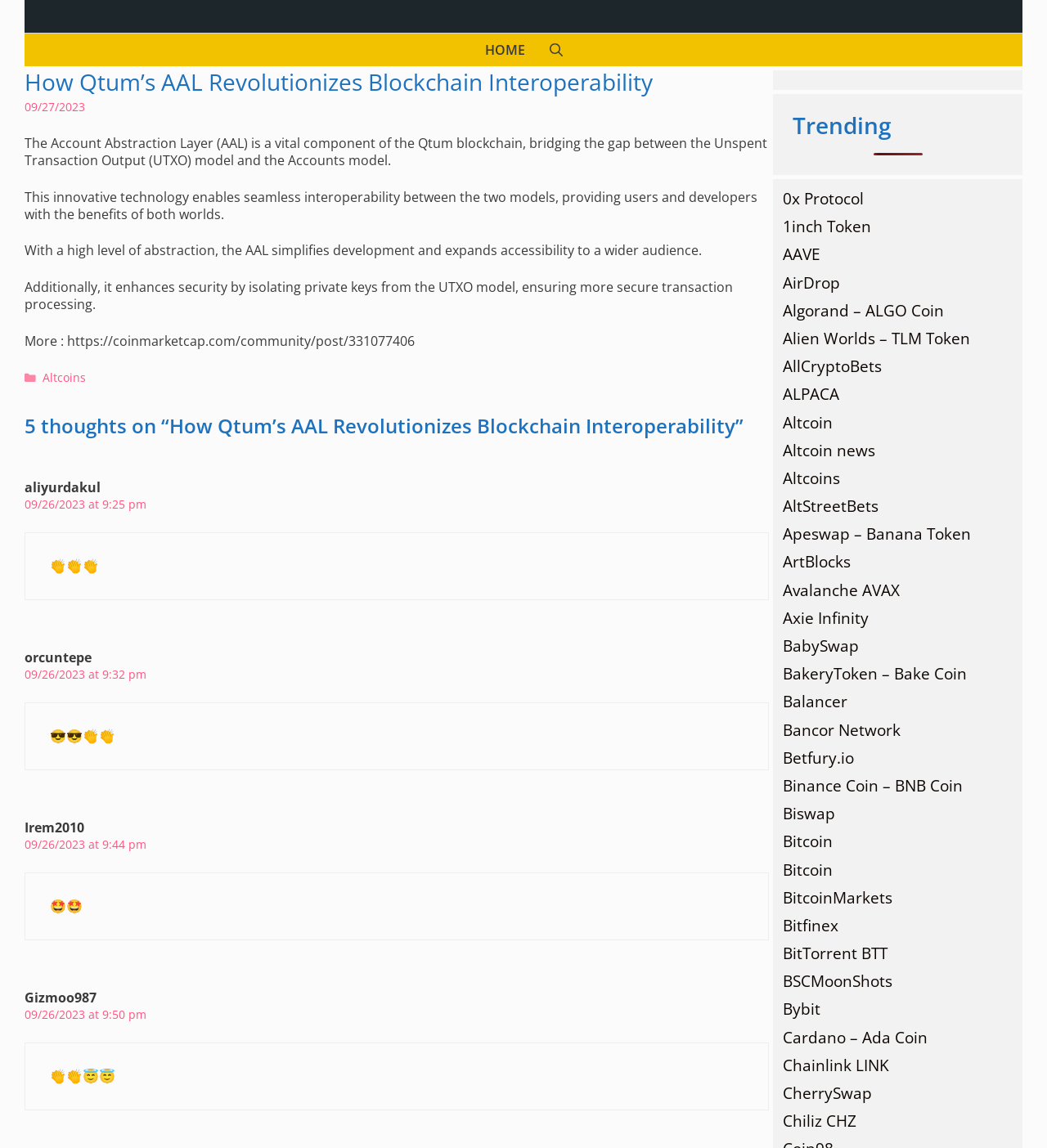How many comments are there on the webpage?
Answer briefly with a single word or phrase based on the image.

4